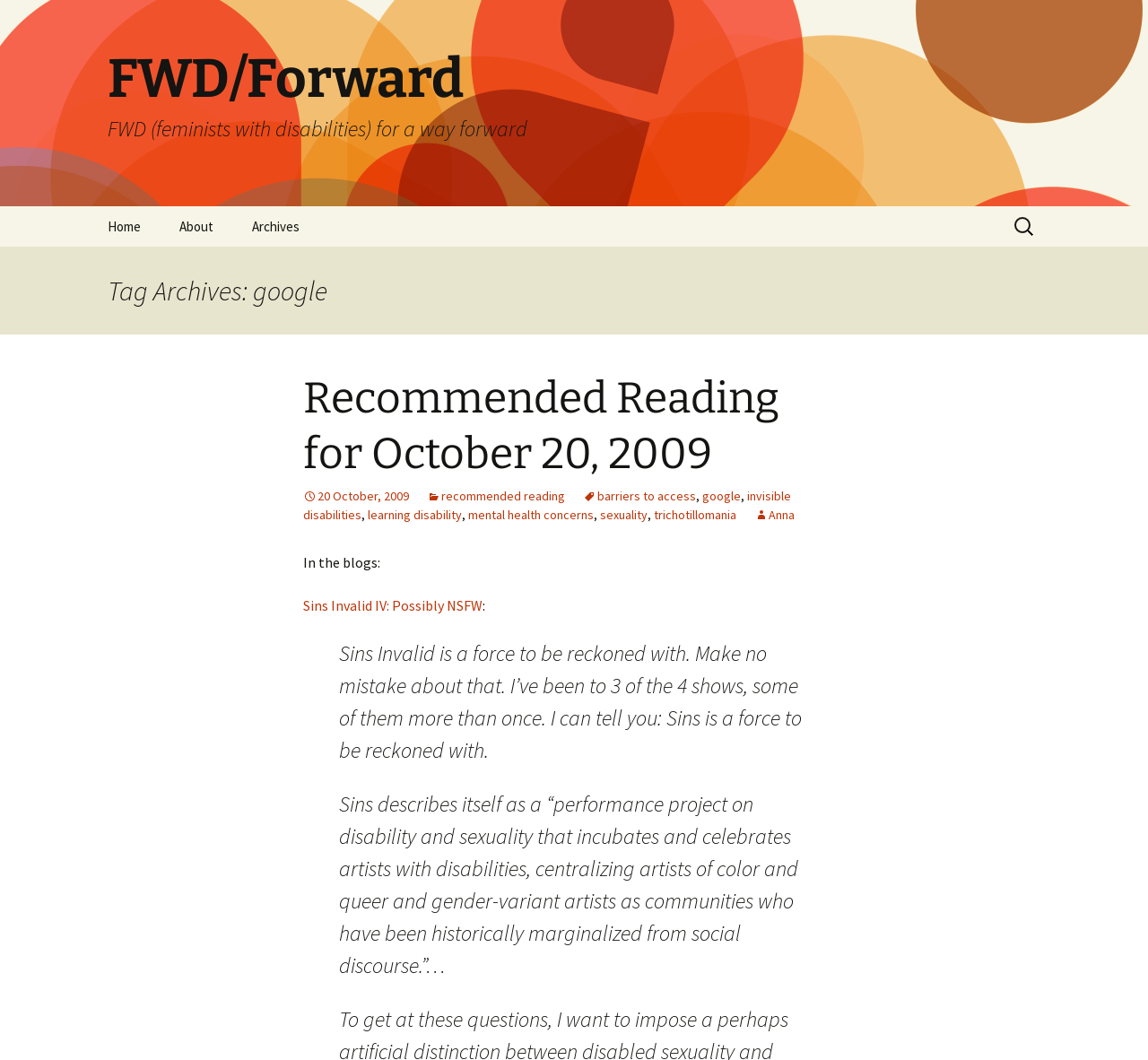What is the name of the performance project mentioned?
Based on the image, give a concise answer in the form of a single word or short phrase.

Sins Invalid